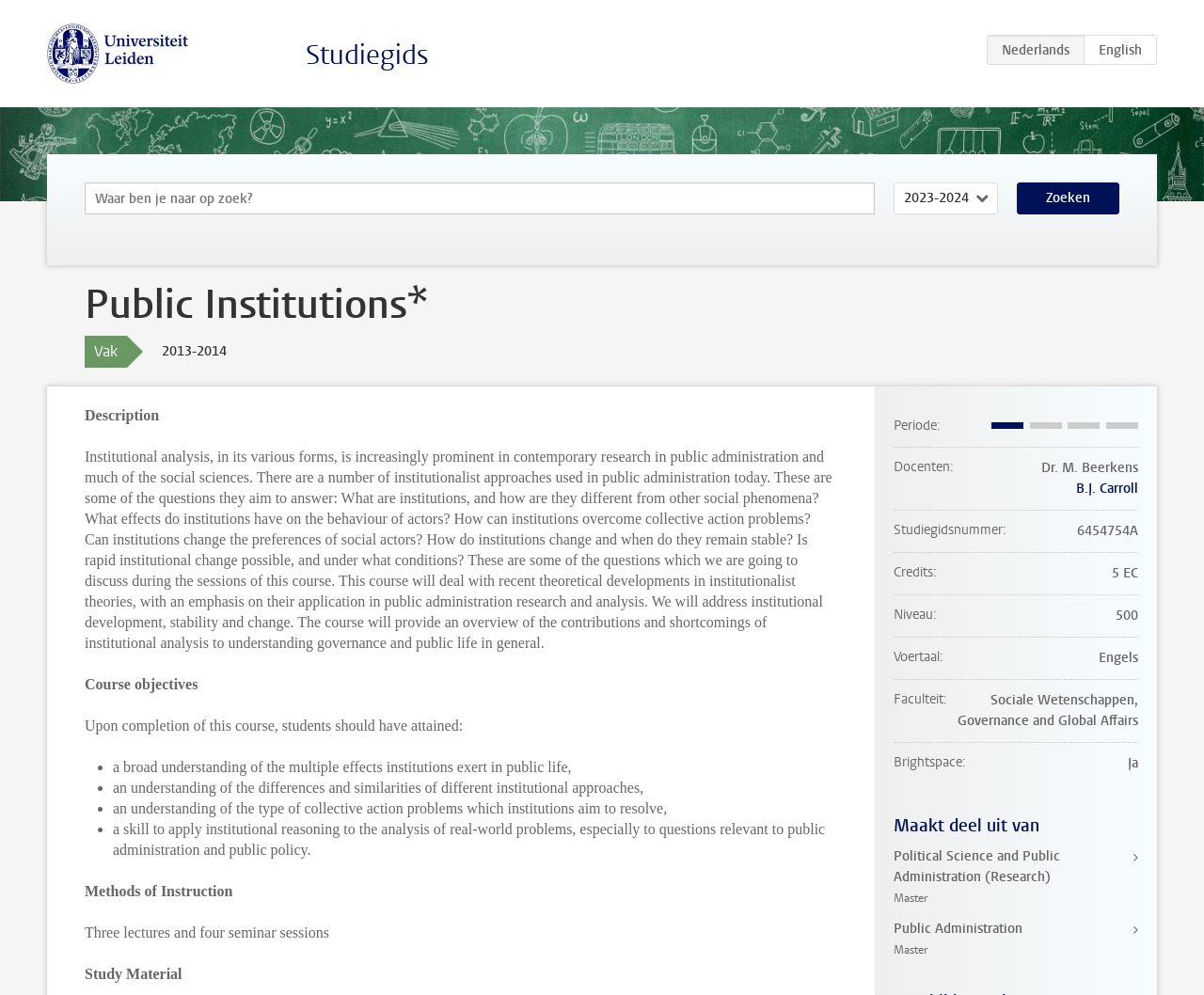Provide a one-word or short-phrase response to the question:
What is the study guide number for this course?

6454754A